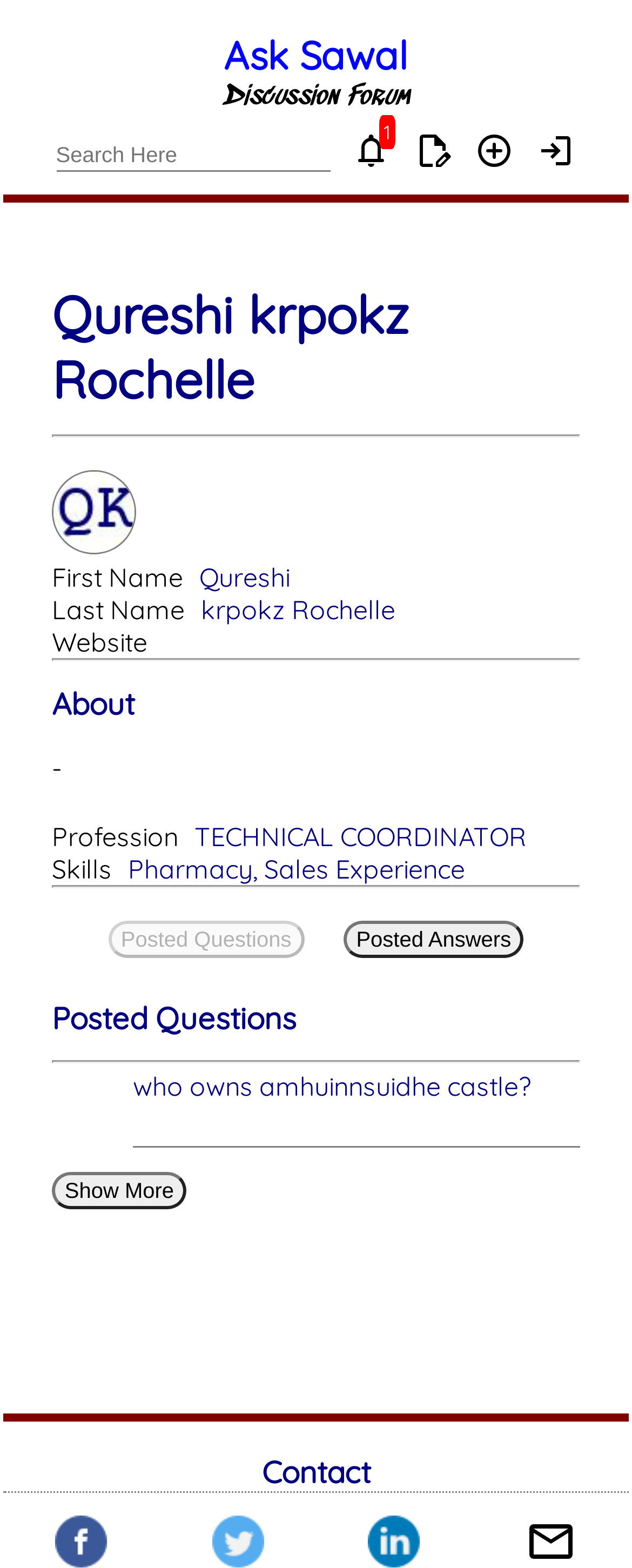Predict the bounding box of the UI element based on this description: "name="squery" placeholder="Search Here"".

[0.088, 0.091, 0.522, 0.11]